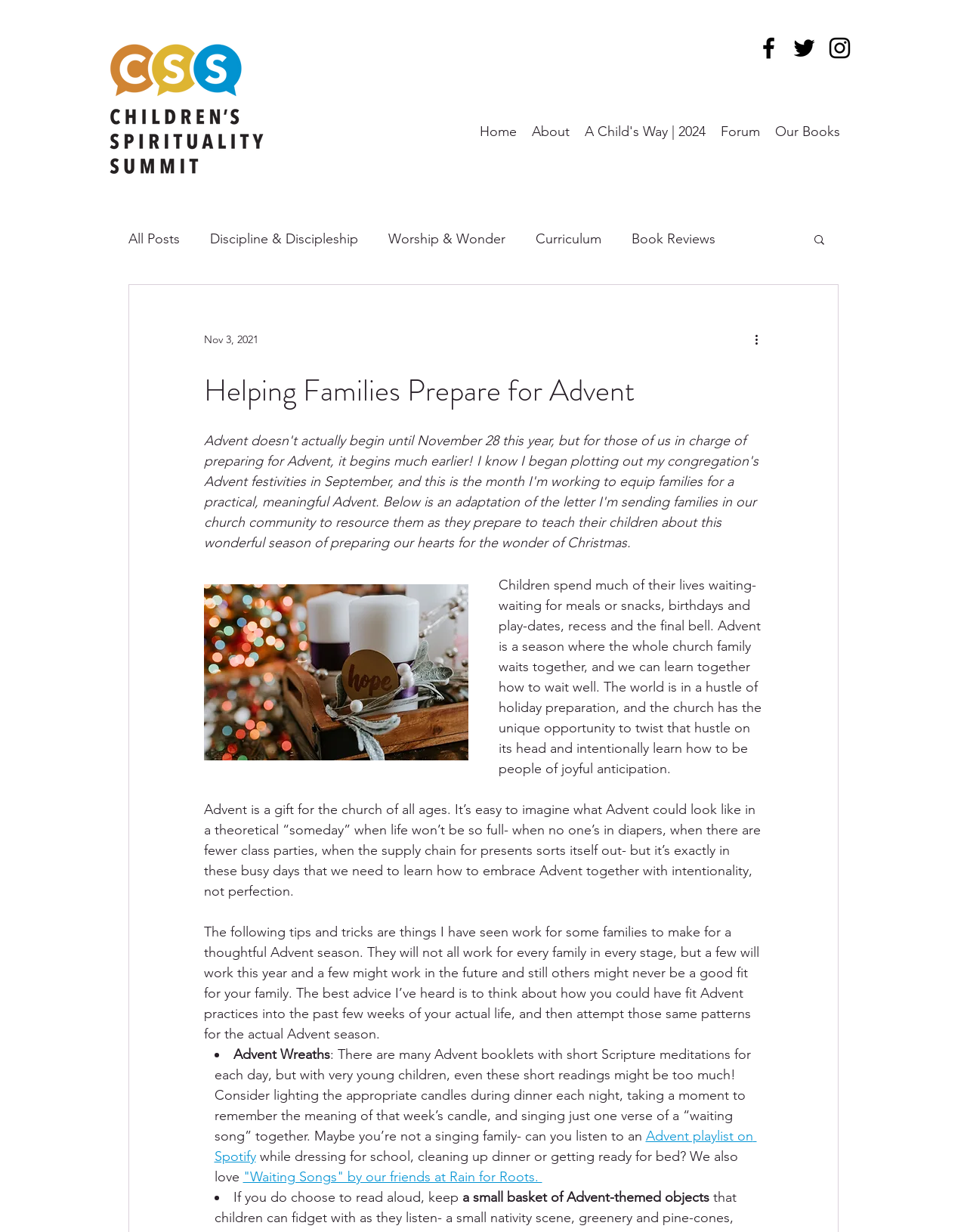Provide a brief response to the question using a single word or phrase: 
What is the name of the social media platform with a link at the top right corner?

facebook